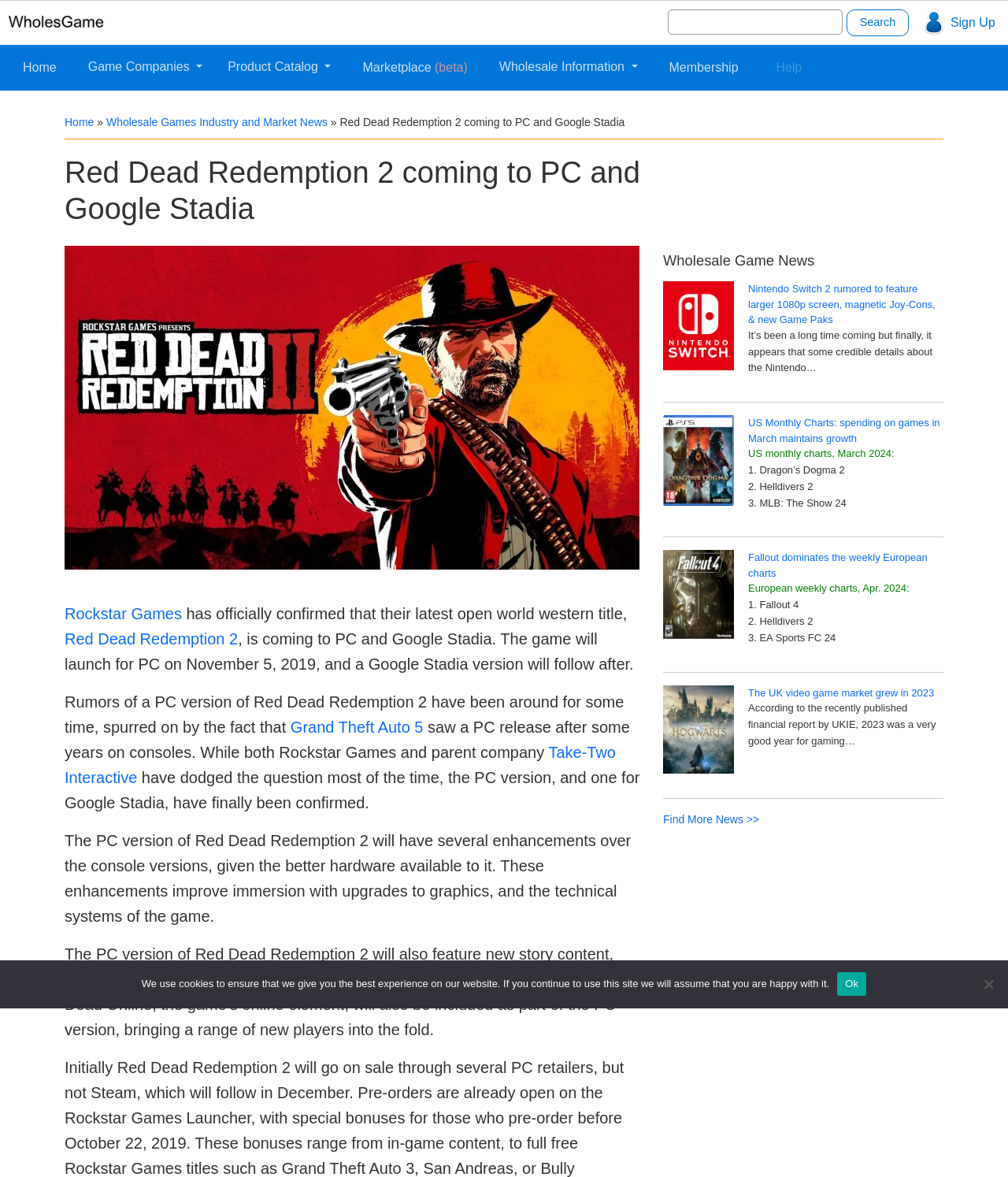Locate the bounding box coordinates of the element that should be clicked to execute the following instruction: "Go to the home page".

[0.016, 0.044, 0.062, 0.072]